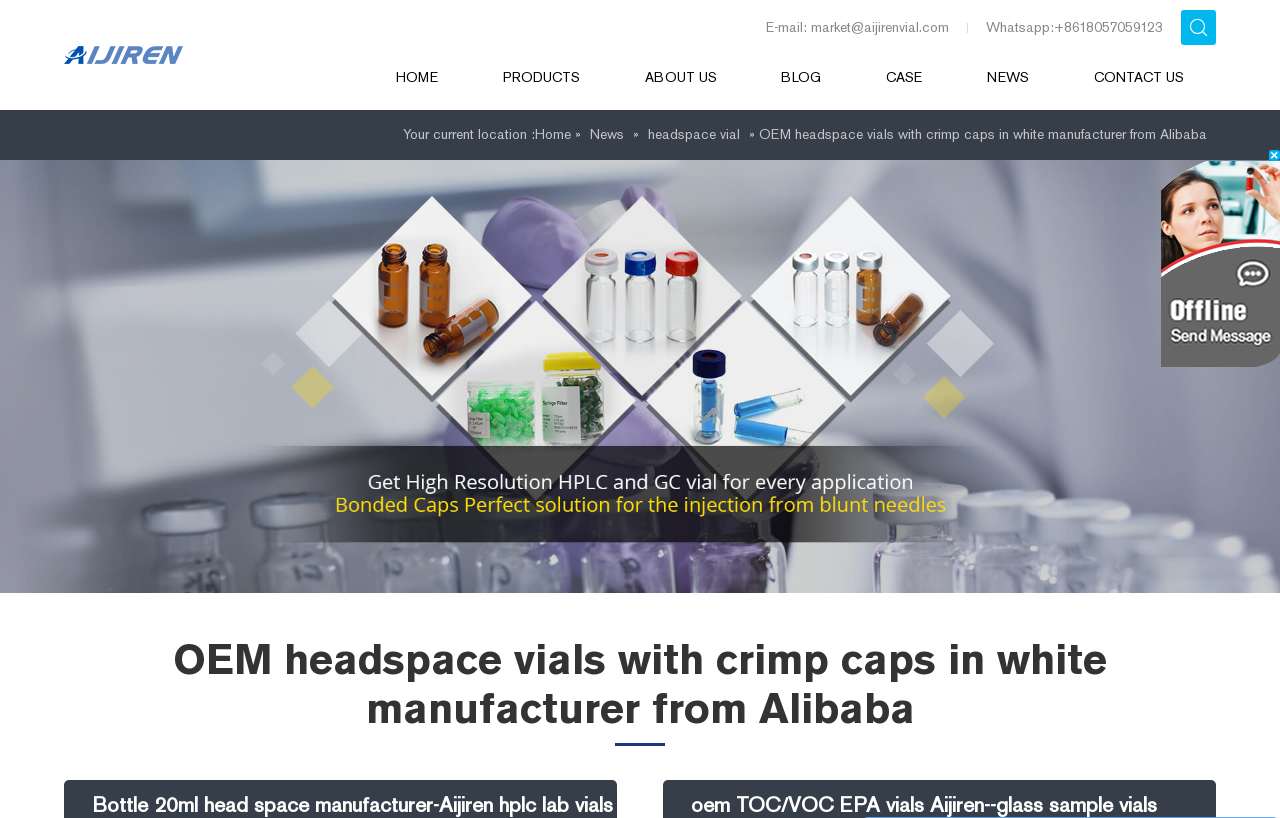What is the manufacturer of the 20ml headspace vials?
Please provide a single word or phrase as the answer based on the screenshot.

Aijiren